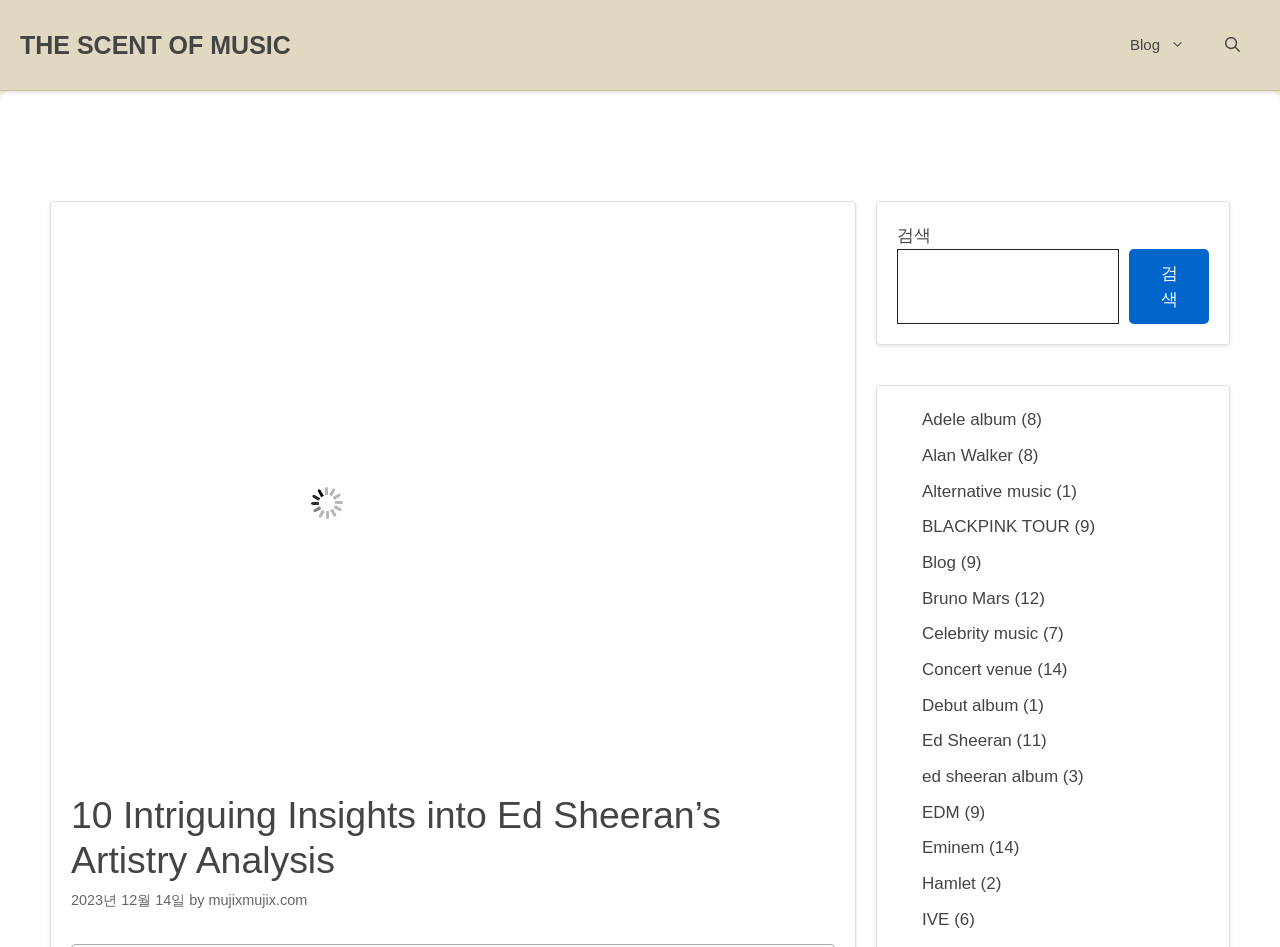Determine the main headline of the webpage and provide its text.

10 Intriguing Insights into Ed Sheeran’s Artistry Analysis